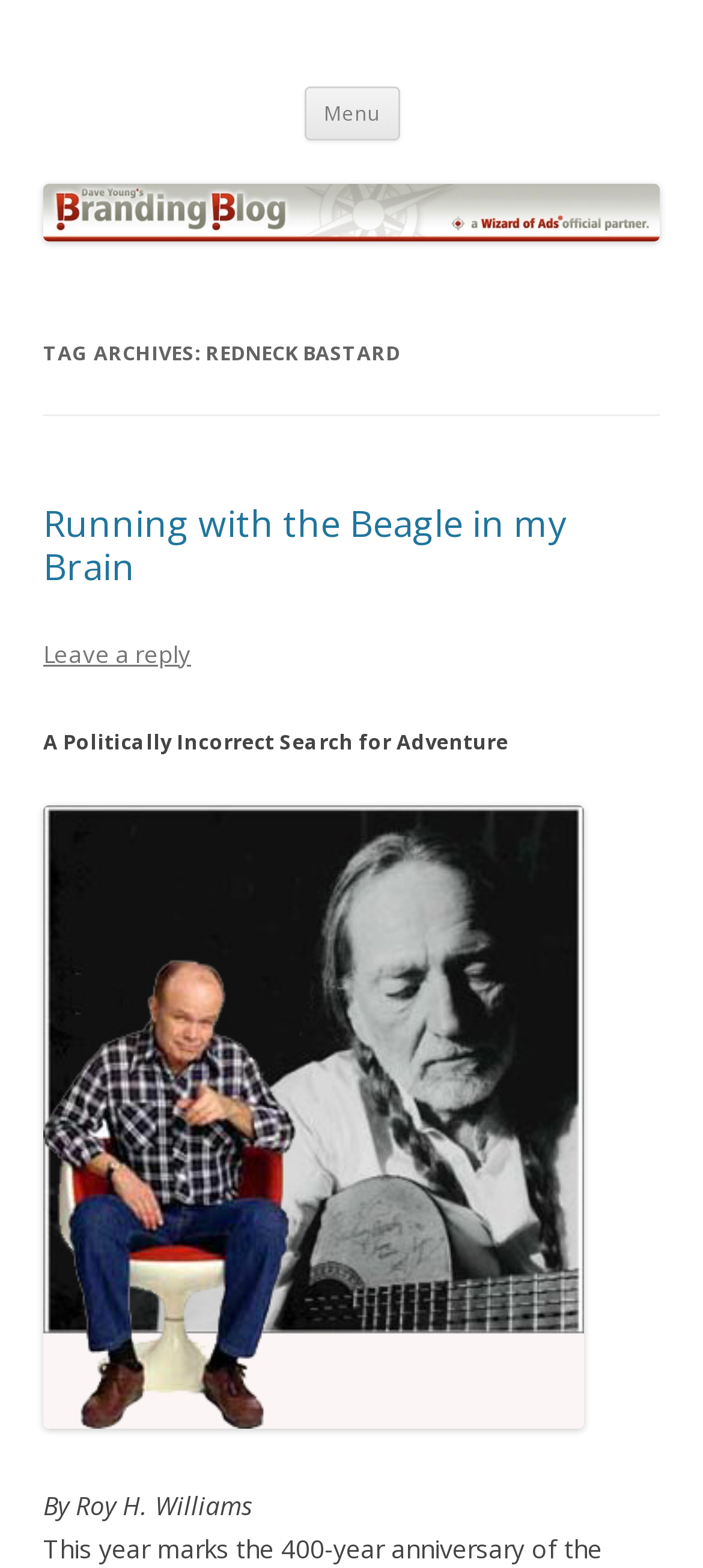Please provide a comprehensive response to the question below by analyzing the image: 
What is the tag archive of the article?

The tag archive of the article can be found in the heading element 'TAG ARCHIVES: REDNECK BASTARD' which is located above the article title.